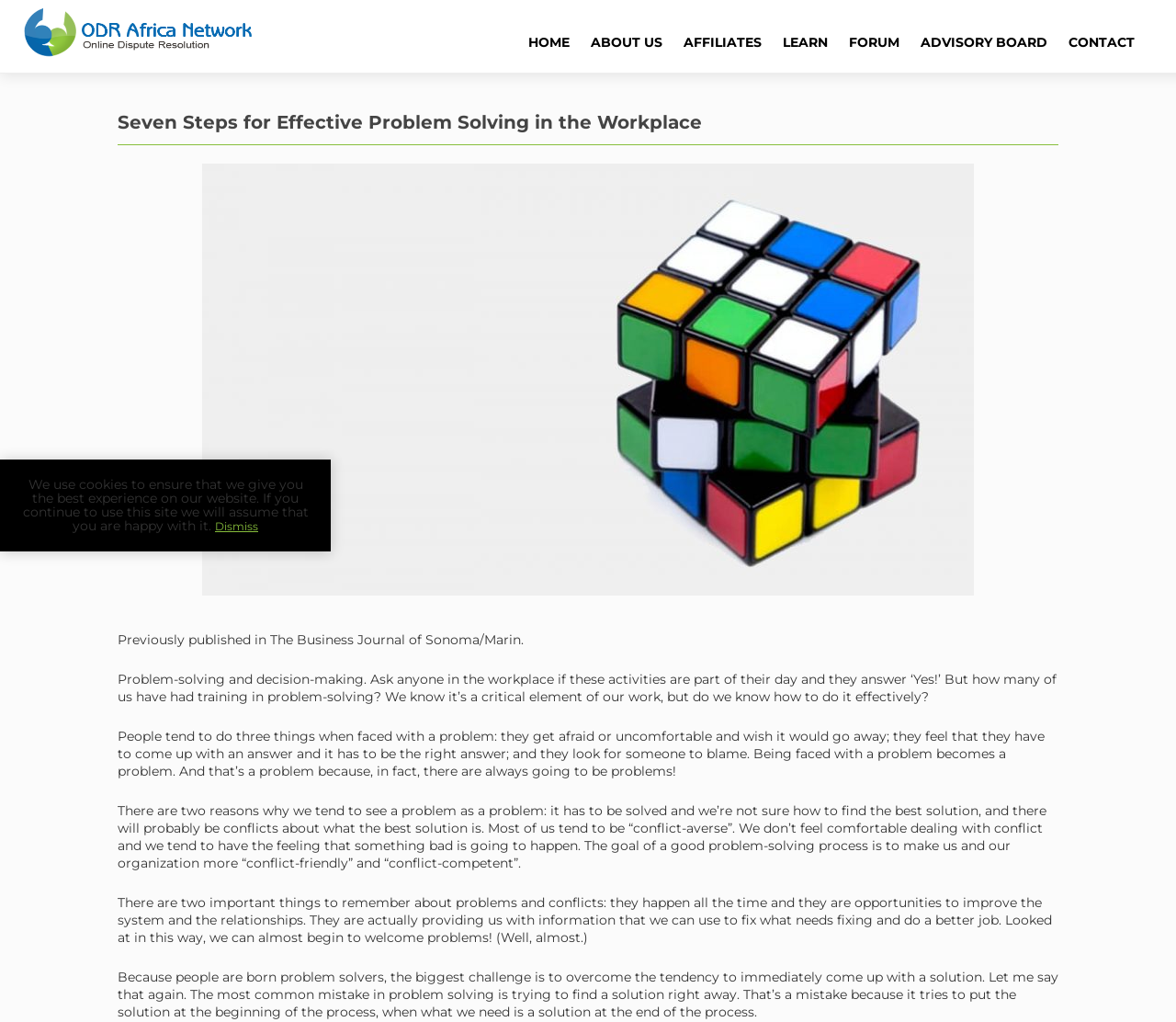What do problems and conflicts provide us with?
Examine the image and give a concise answer in one word or a short phrase.

Information to improve